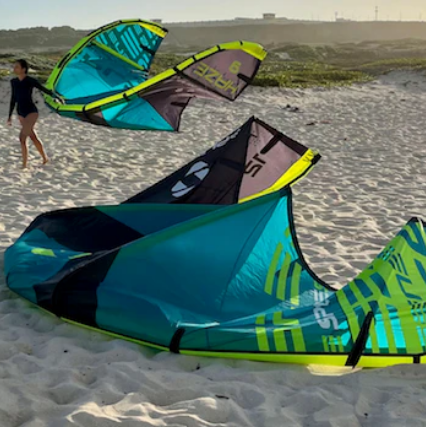What is the condition of the waves in the background?
Examine the webpage screenshot and provide an in-depth answer to the question.

The caption reveals a sandy shoreline, with gentle waves lapping at the beach, hinting at favorable conditions for kiting, which suggests that the waves are not rough or turbulent, but rather calm and gentle.